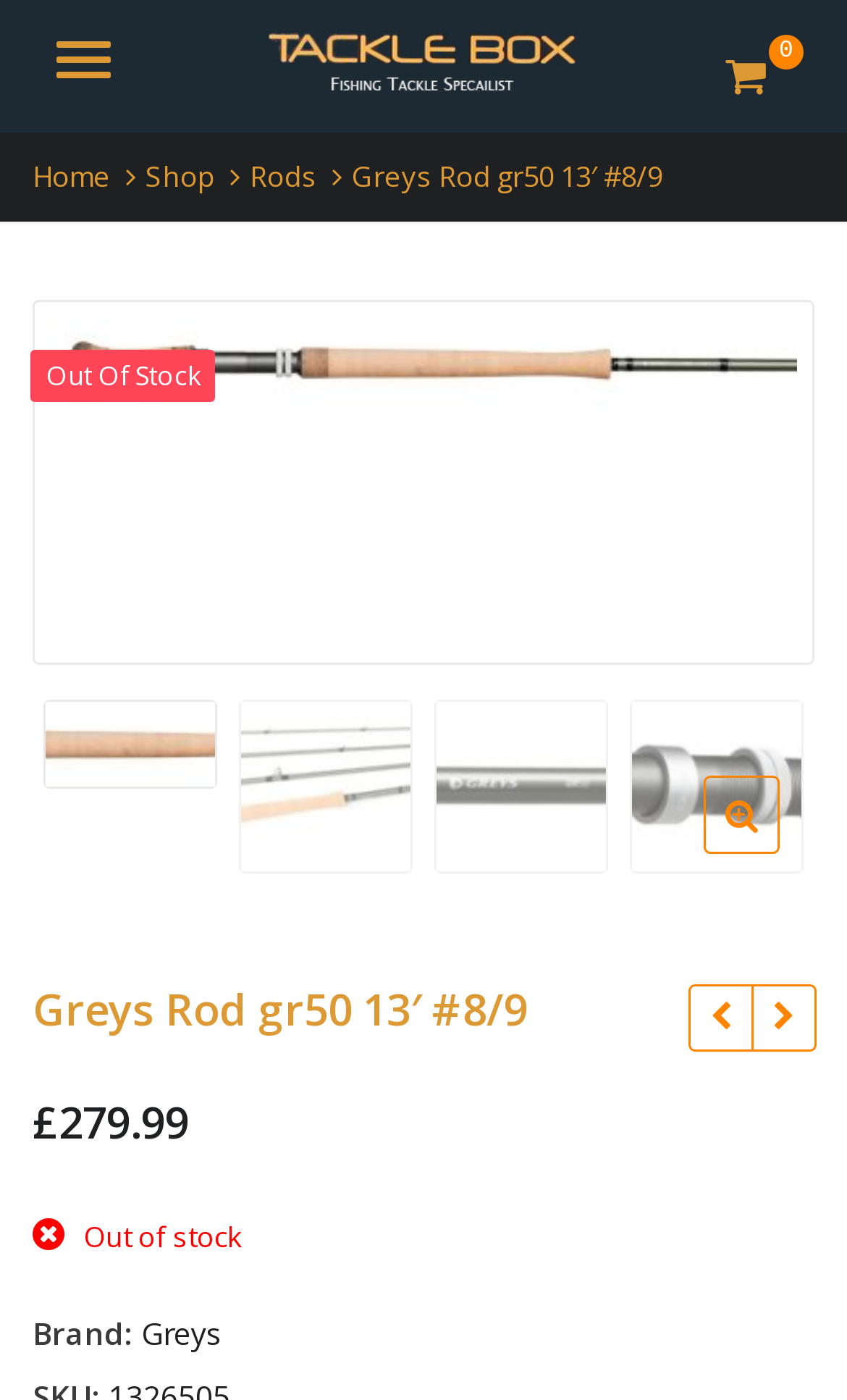What is the brand of the rod?
Use the screenshot to answer the question with a single word or phrase.

Greys